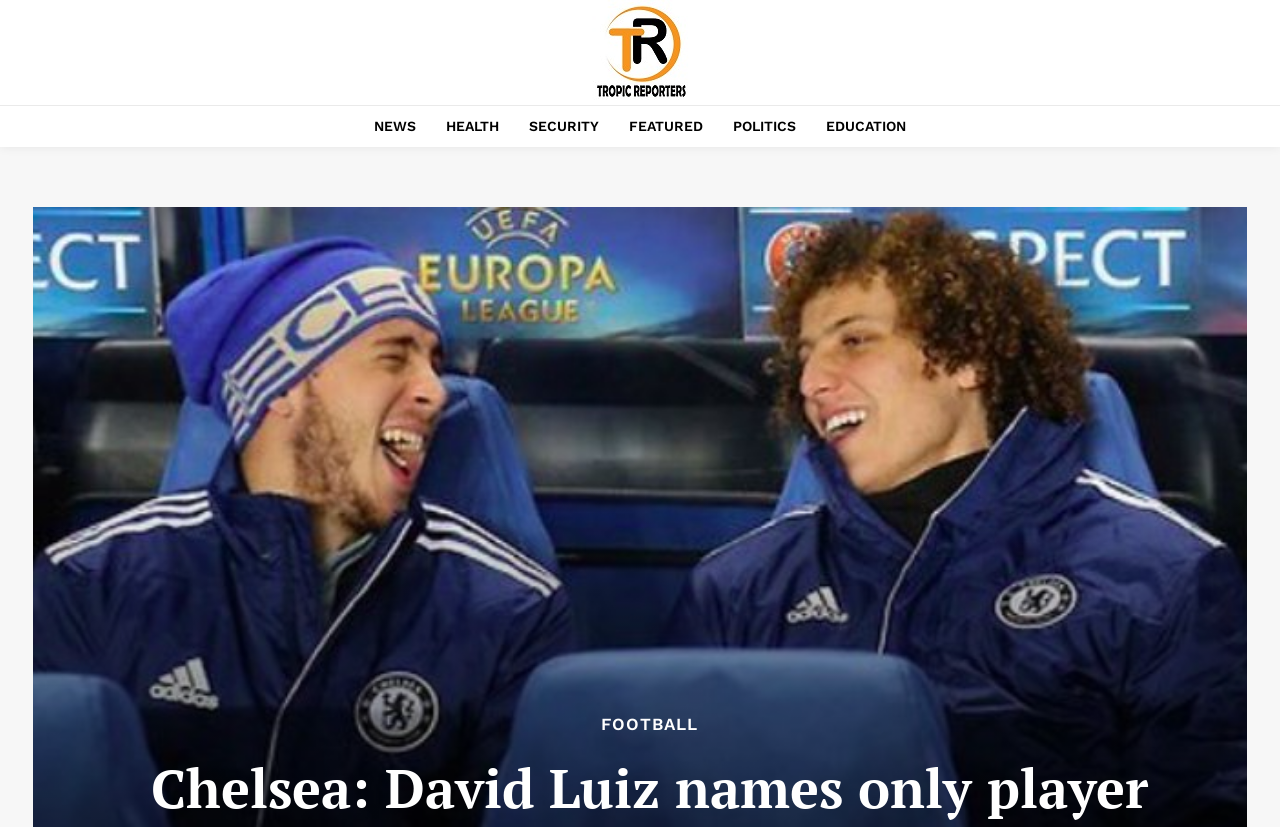Find the bounding box coordinates for the UI element whose description is: "News". The coordinates should be four float numbers between 0 and 1, in the format [left, top, right, bottom].

[0.284, 0.127, 0.333, 0.178]